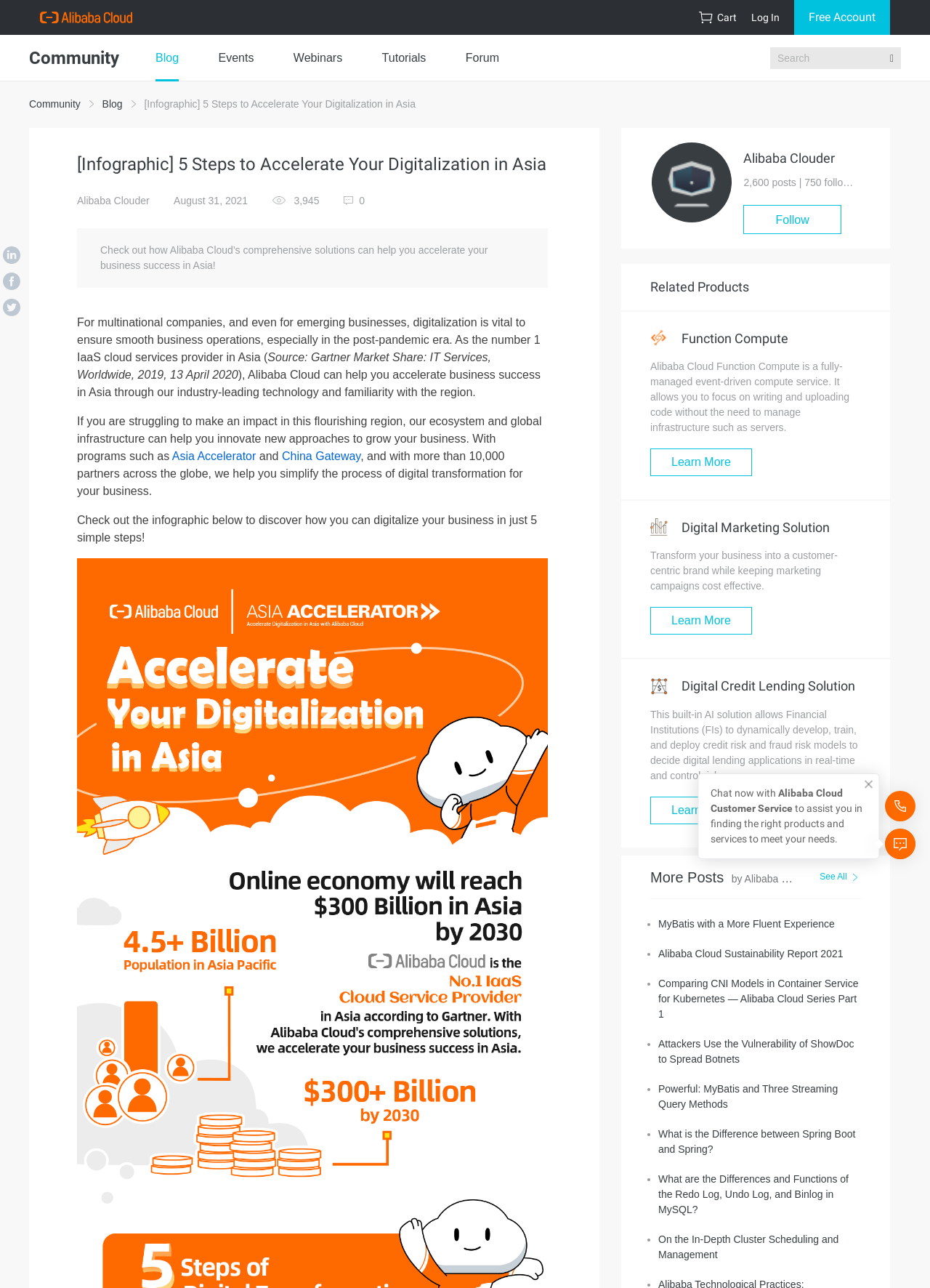Locate the bounding box coordinates of the clickable part needed for the task: "Follow 'Alibaba Clouder'".

[0.8, 0.159, 0.904, 0.182]